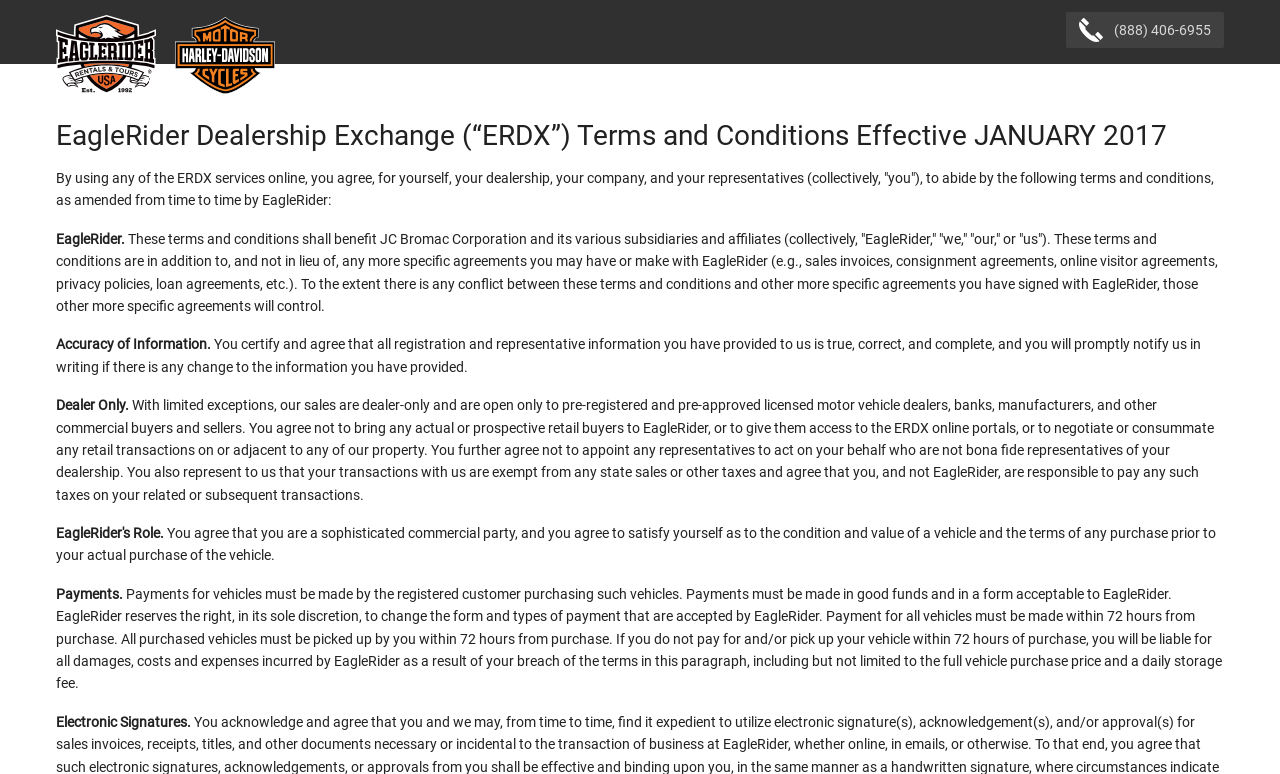Please provide a detailed answer to the question below by examining the image:
What is the phone number provided?

The phone number is provided in the link element with the text '(888) 406-6955' and is accompanied by a phone icon, indicating that it is a contact number for EagleRider.